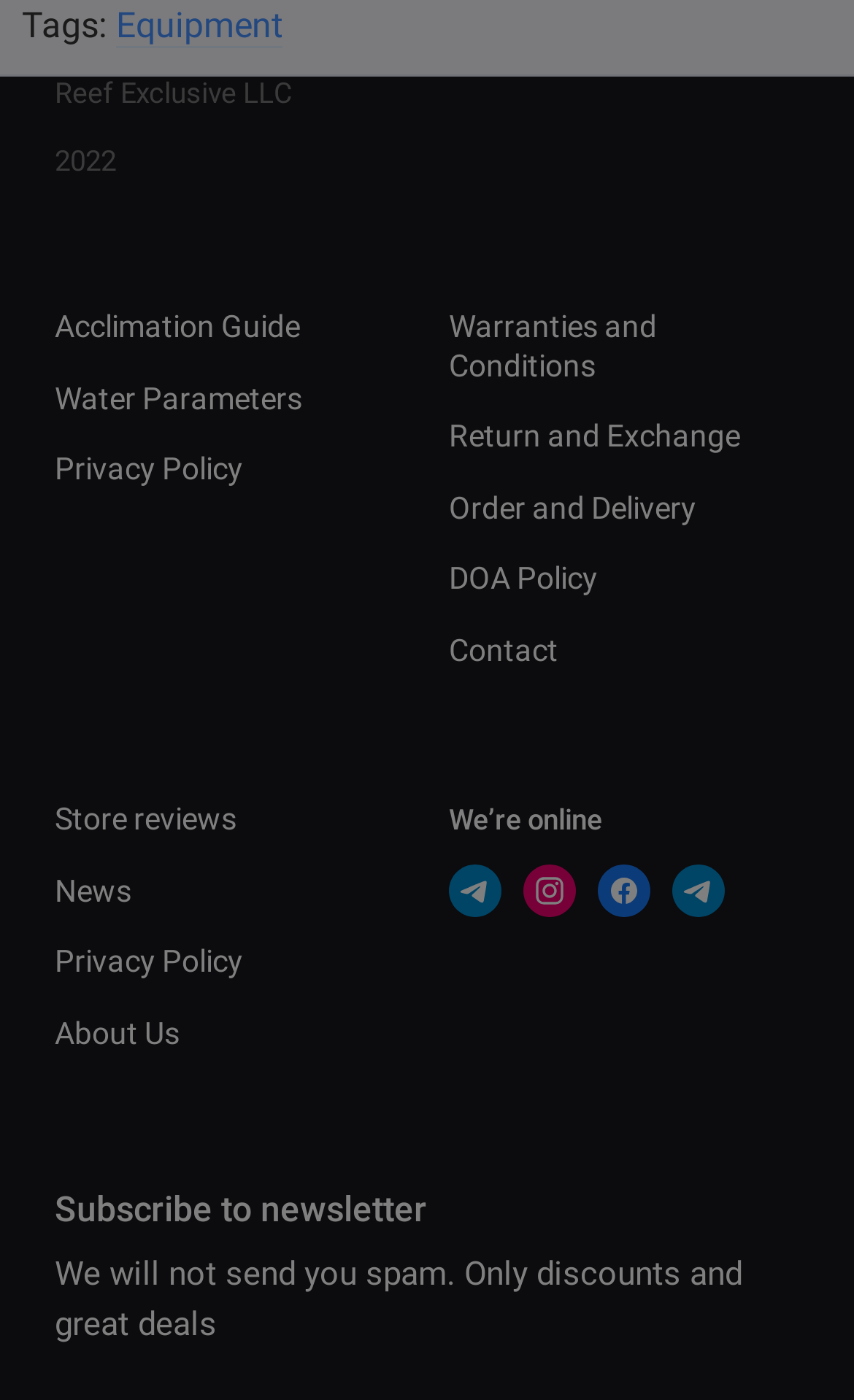Given the element description "Return and Exchange" in the screenshot, predict the bounding box coordinates of that UI element.

[0.526, 0.299, 0.867, 0.324]